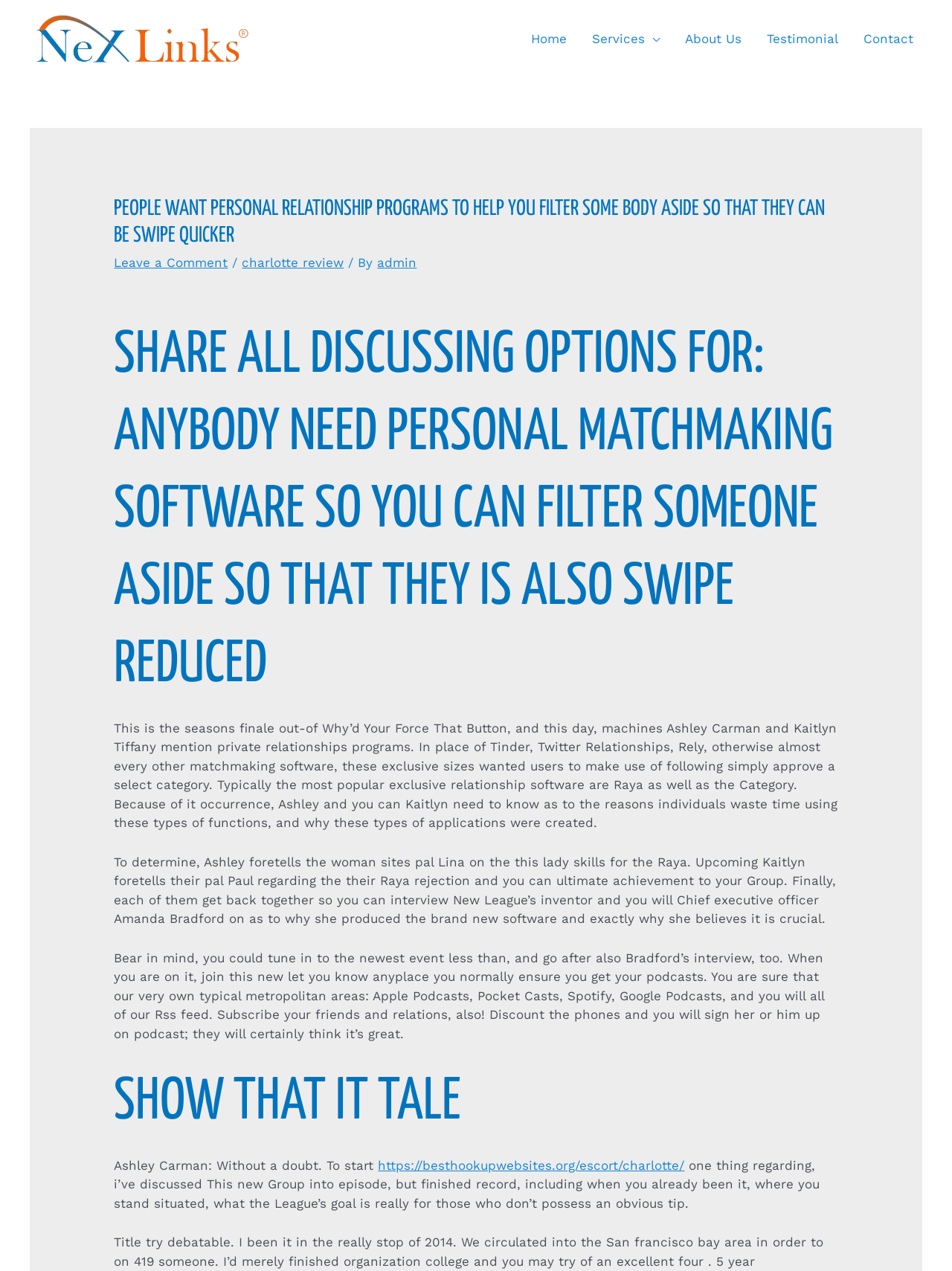Highlight the bounding box coordinates of the element you need to click to perform the following instruction: "Click the 'admin' link."

[0.396, 0.201, 0.438, 0.212]